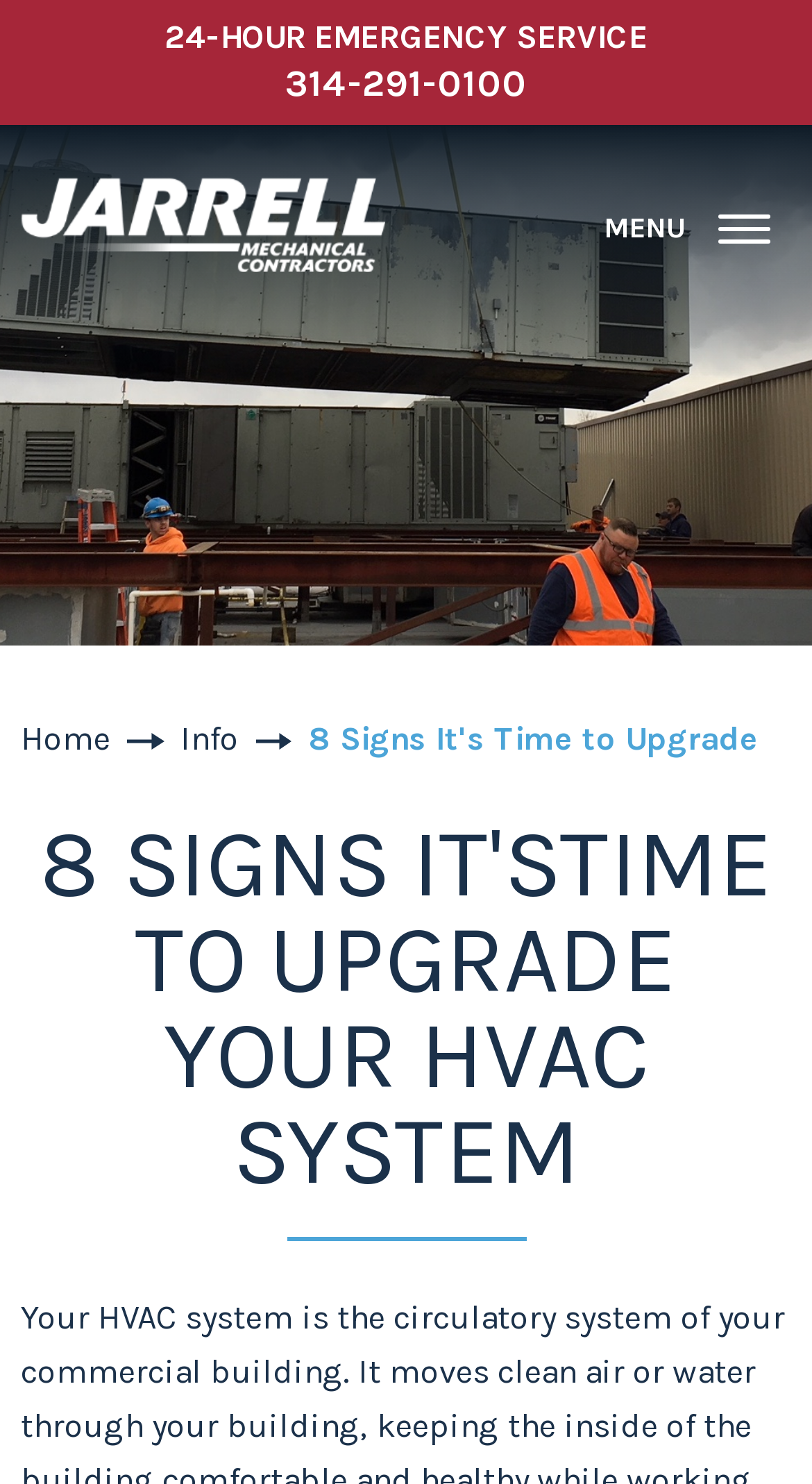Identify the bounding box coordinates for the element you need to click to achieve the following task: "read the article about 8 signs to upgrade HVAC system". The coordinates must be four float values ranging from 0 to 1, formatted as [left, top, right, bottom].

[0.026, 0.55, 0.974, 0.836]